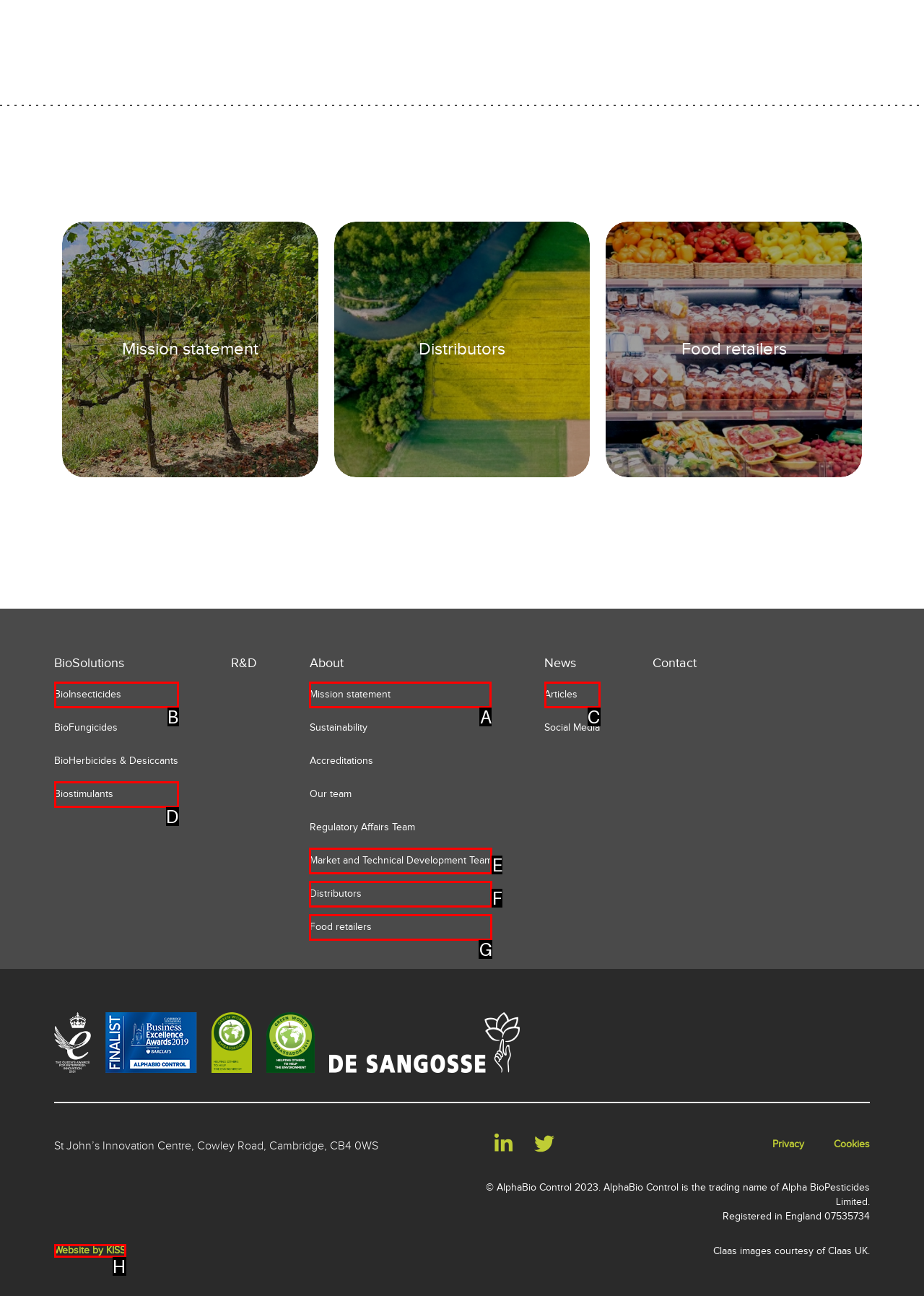Select the appropriate HTML element to click on to finish the task: Read about Mission statement.
Answer with the letter corresponding to the selected option.

A